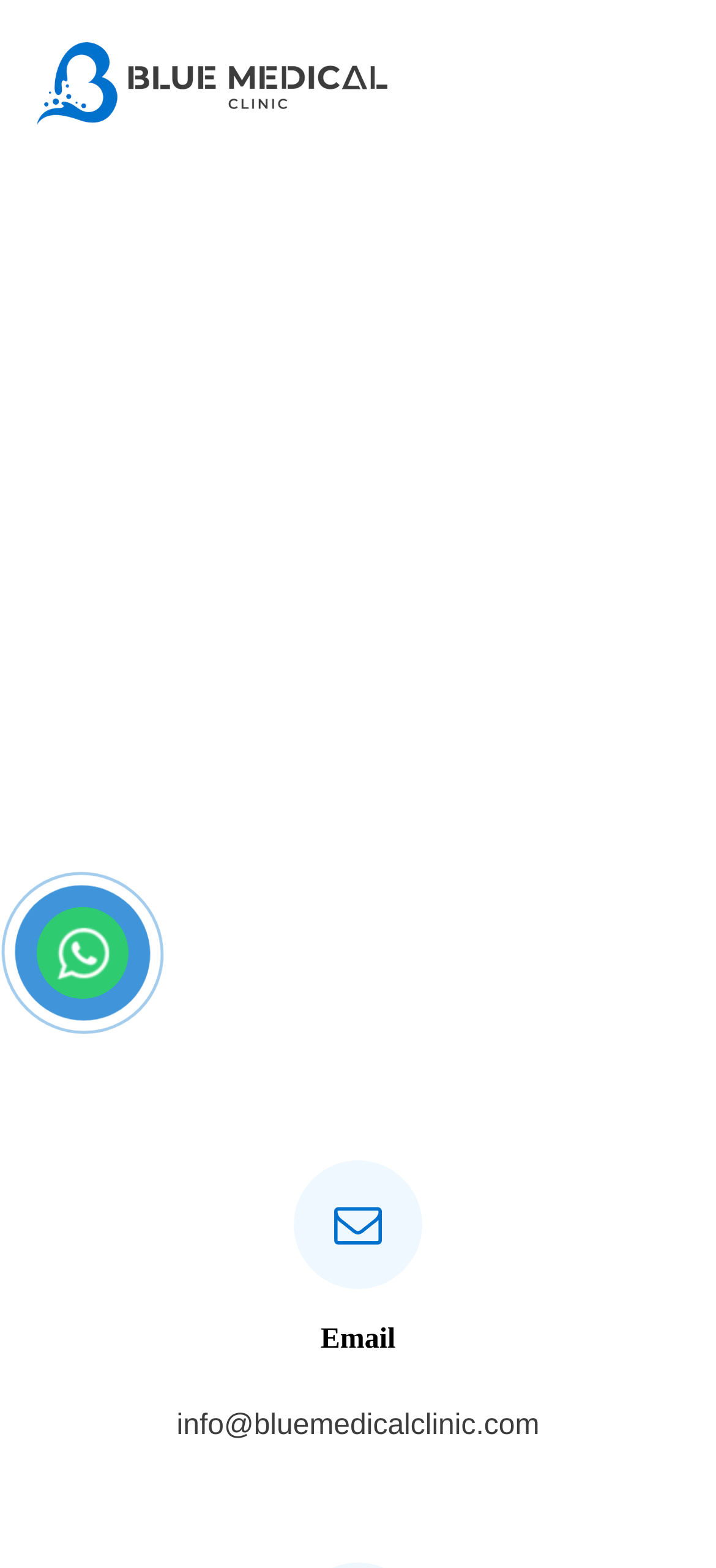What is the date of the article?
Using the image, give a concise answer in the form of a single word or short phrase.

March 1, 2023